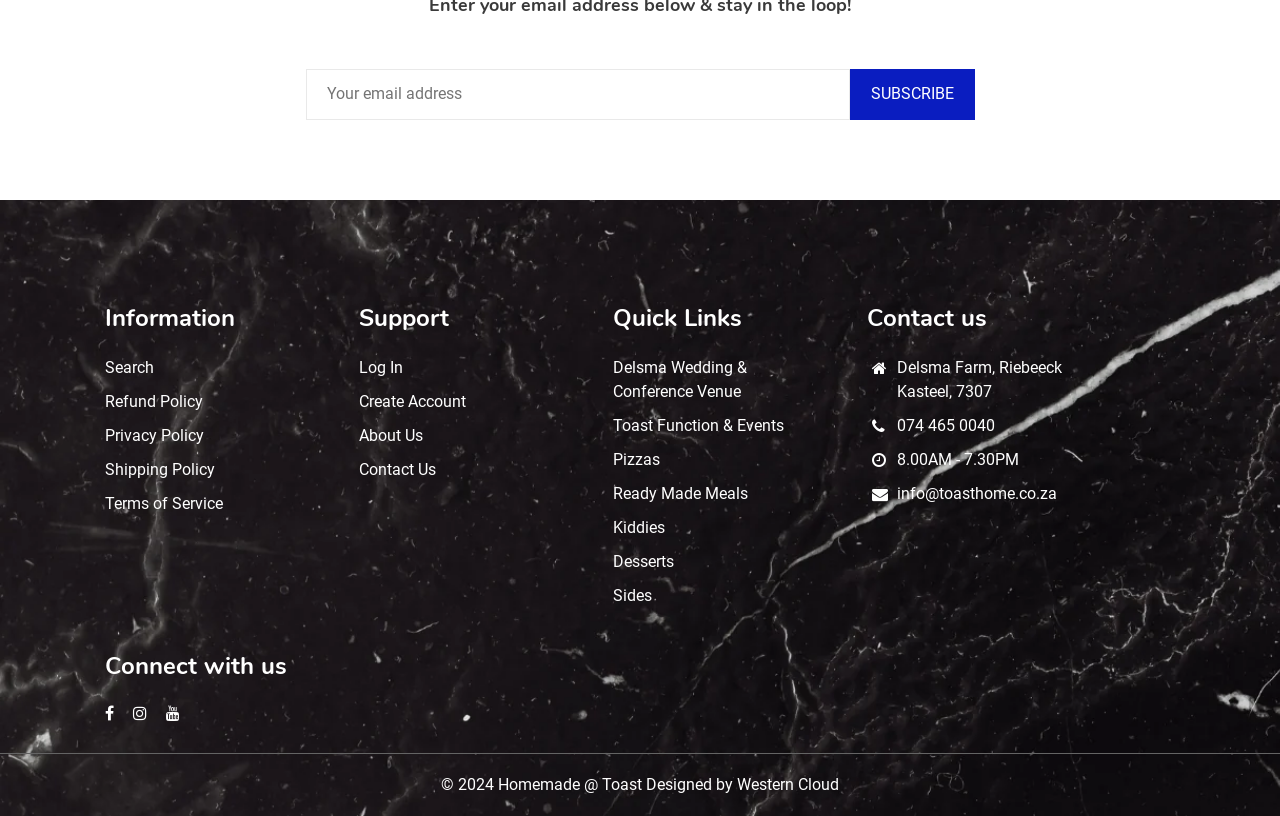Can you identify the bounding box coordinates of the clickable region needed to carry out this instruction: 'Log in to your account'? The coordinates should be four float numbers within the range of 0 to 1, stated as [left, top, right, bottom].

[0.281, 0.487, 0.315, 0.511]